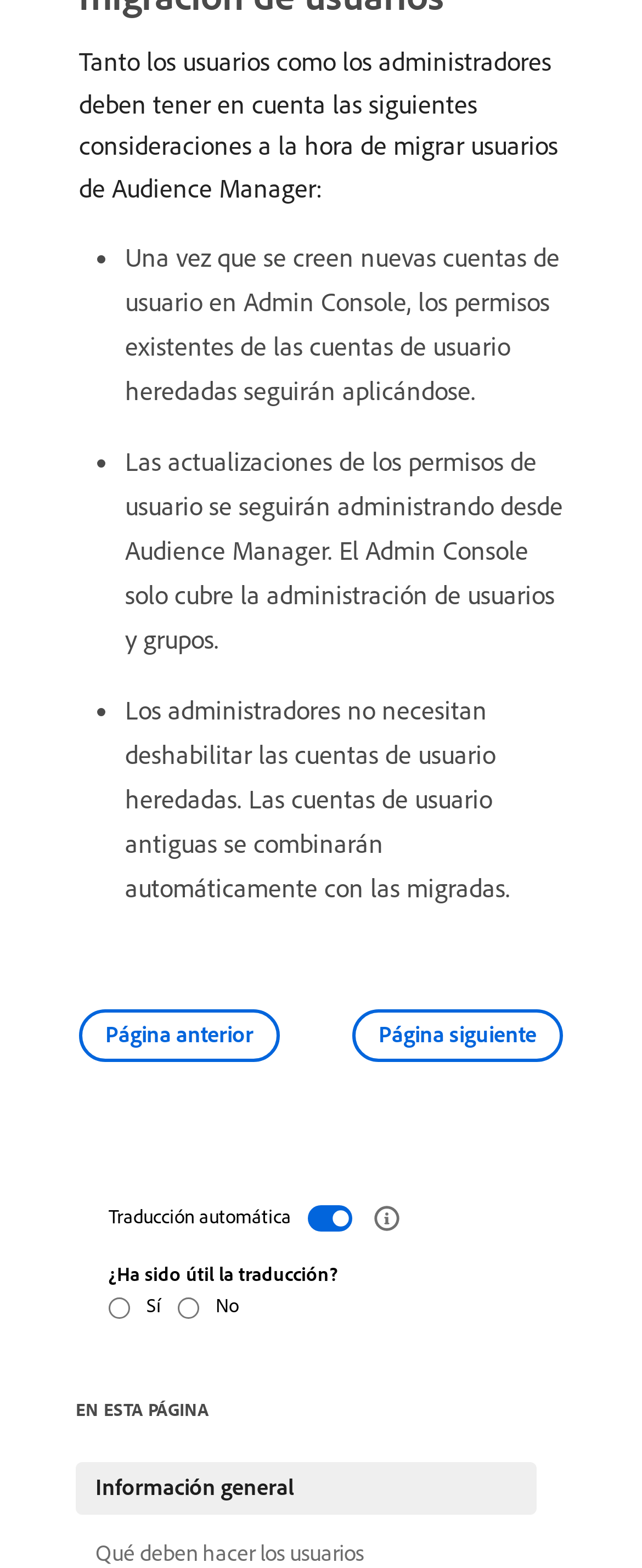Provide a brief response to the question below using a single word or phrase: 
What is the heading at the bottom of the page?

EN ESTA PÁGINA